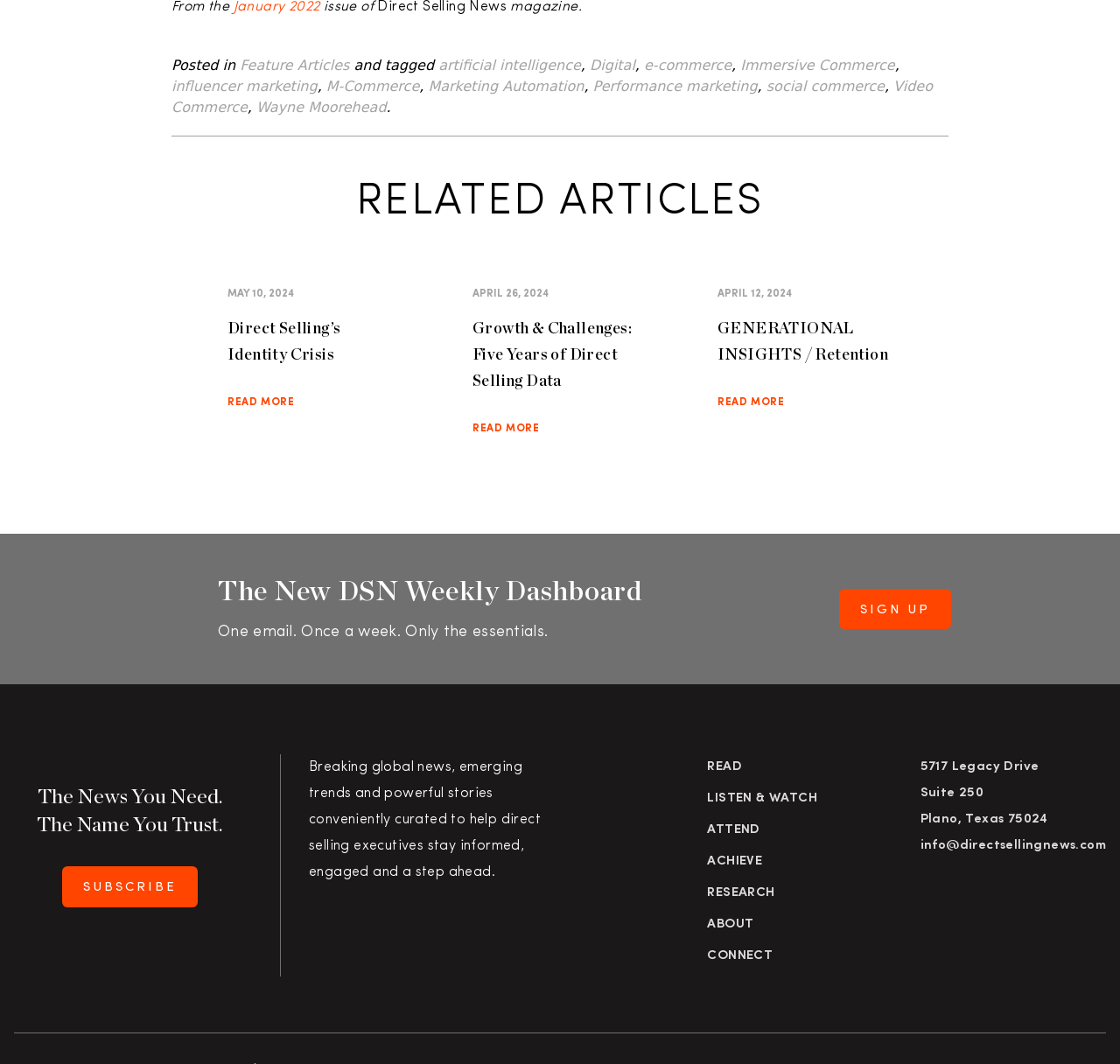Please give a succinct answer to the question in one word or phrase:
What is the title of the magazine?

Direct Selling News